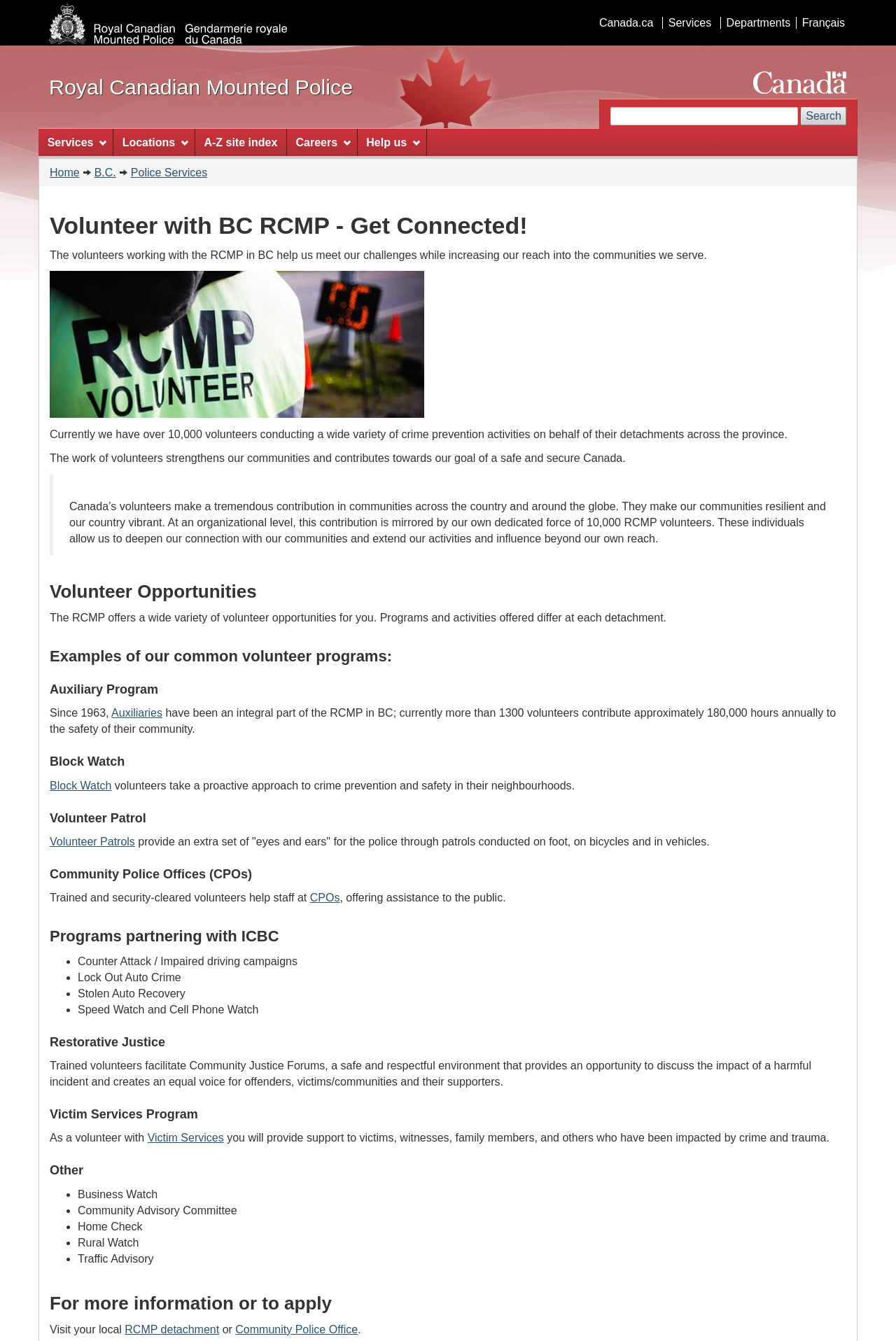Determine the bounding box coordinates of the UI element described below. Use the format (top-left x, top-left y, bottom-right x, bottom-right y) with floating point numbers between 0 and 1: B.C.

[0.105, 0.124, 0.13, 0.133]